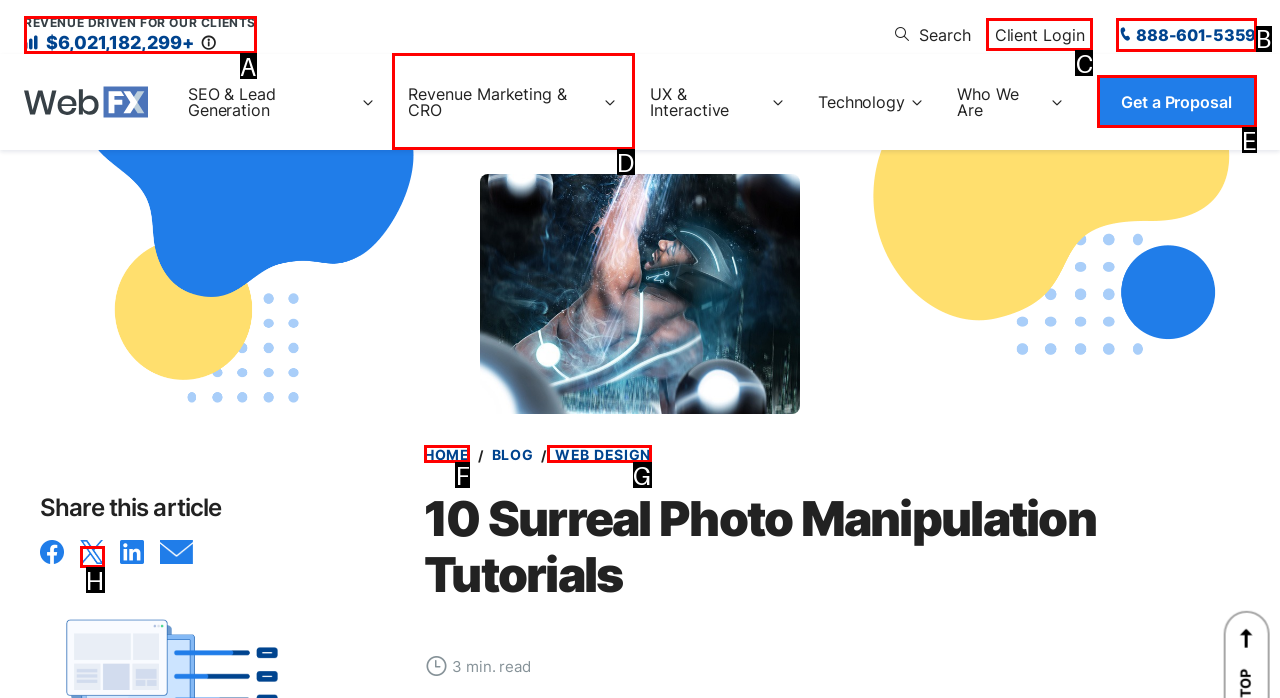Based on the description: Get a Proposal, identify the matching lettered UI element.
Answer by indicating the letter from the choices.

E